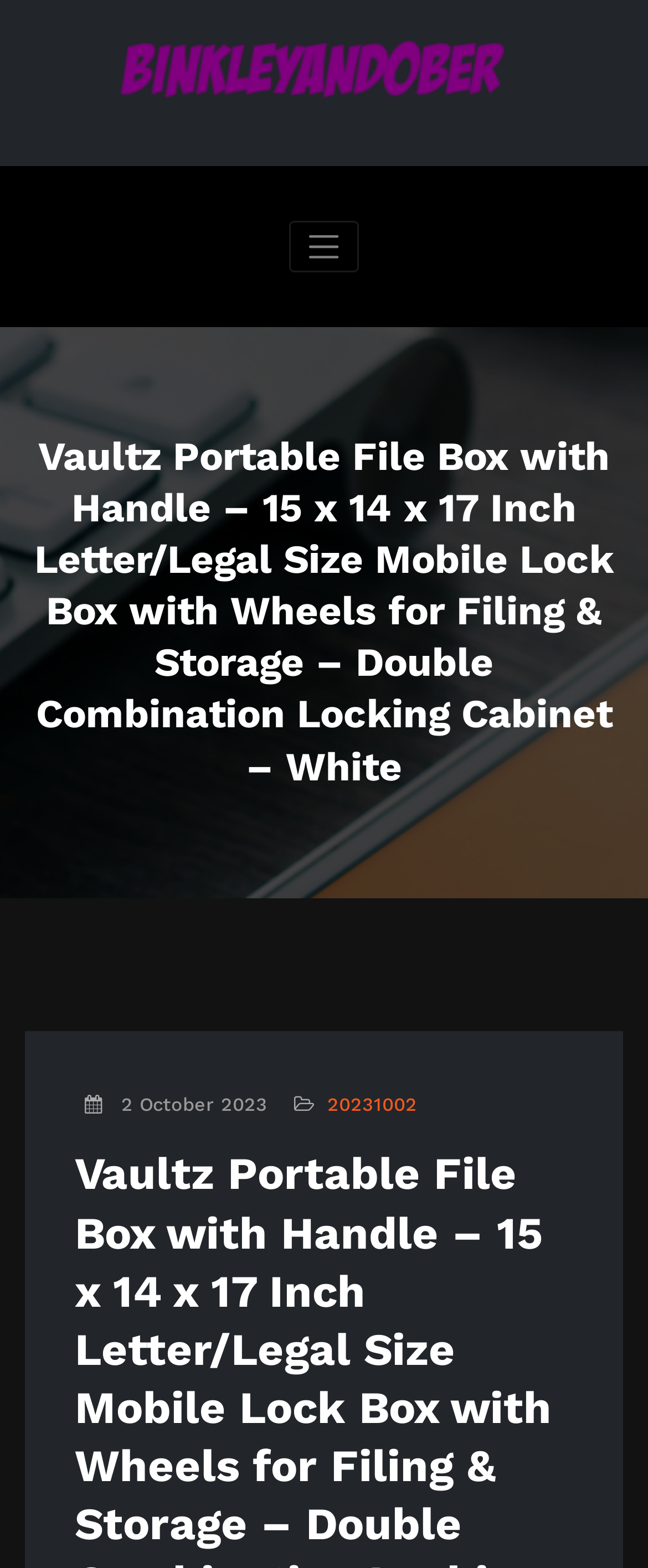Determine the bounding box coordinates of the UI element described by: "2 October 2023".

[0.187, 0.698, 0.413, 0.713]